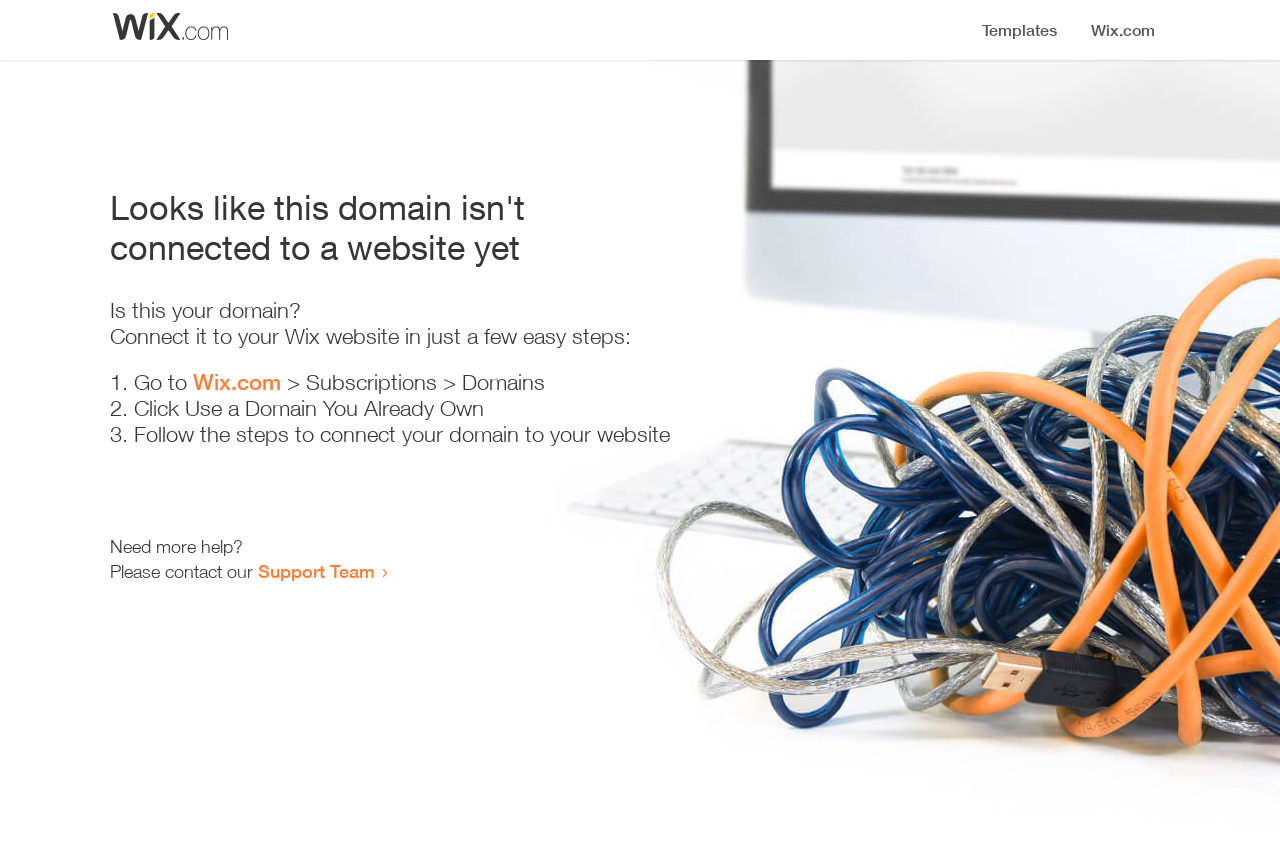Convey a detailed summary of the webpage, mentioning all key elements.

The webpage appears to be an error page, indicating that a domain is not connected to a website yet. At the top, there is a small image, likely a logo or icon. Below the image, a prominent heading reads "Looks like this domain isn't connected to a website yet". 

Underneath the heading, there is a series of instructions to connect the domain to a Wix website. The instructions are presented in a step-by-step format, with each step numbered and accompanied by a brief description. The first step is to go to Wix.com, followed by navigating to the Subscriptions and Domains section. The second step is to click "Use a Domain You Already Own", and the third step is to follow the instructions to connect the domain to the website.

At the bottom of the page, there is a section offering additional help, with a message "Need more help?" followed by an invitation to contact the Support Team via a link.